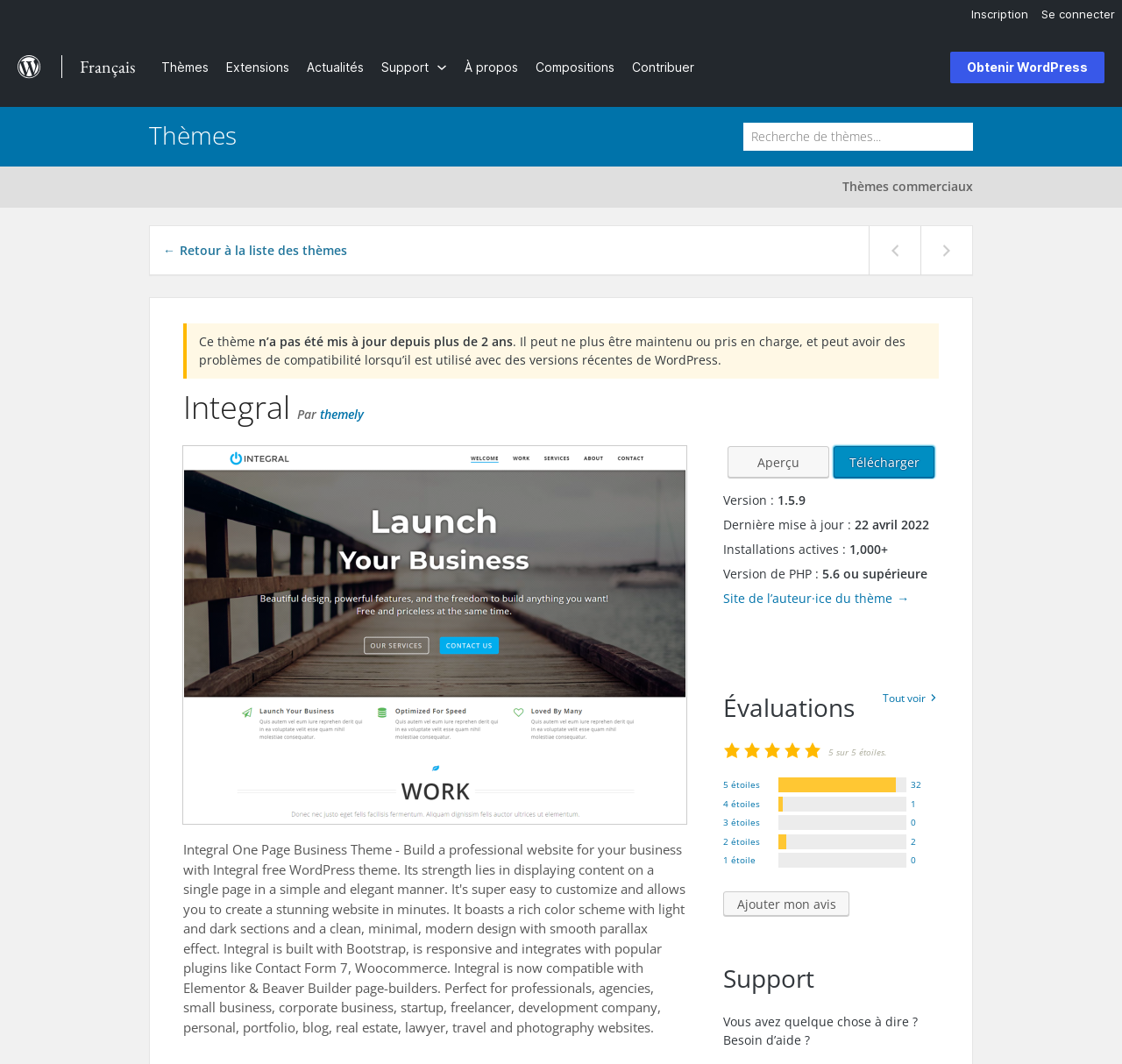Please find the bounding box coordinates of the clickable region needed to complete the following instruction: "Add a review for the theme". The bounding box coordinates must consist of four float numbers between 0 and 1, i.e., [left, top, right, bottom].

[0.645, 0.837, 0.757, 0.861]